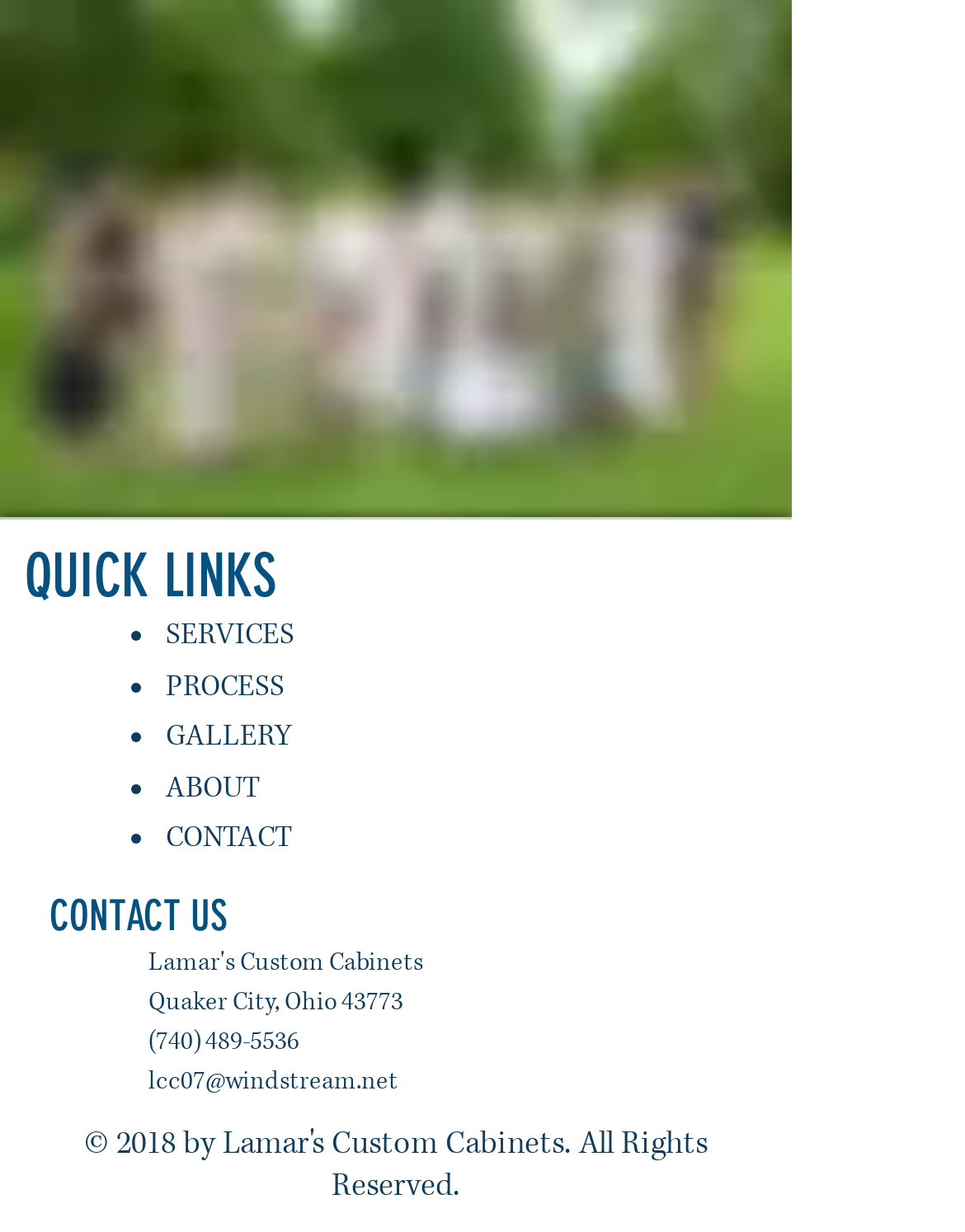For the given element description lcc07@windstream.net, determine the bounding box coordinates of the UI element. The coordinates should follow the format (top-left x, top-left y, bottom-right x, bottom-right y) and be within the range of 0 to 1.

[0.154, 0.862, 0.413, 0.891]